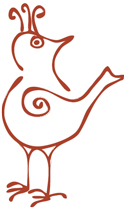What is the color palette of the artwork?
By examining the image, provide a one-word or phrase answer.

Warm reddish-brown